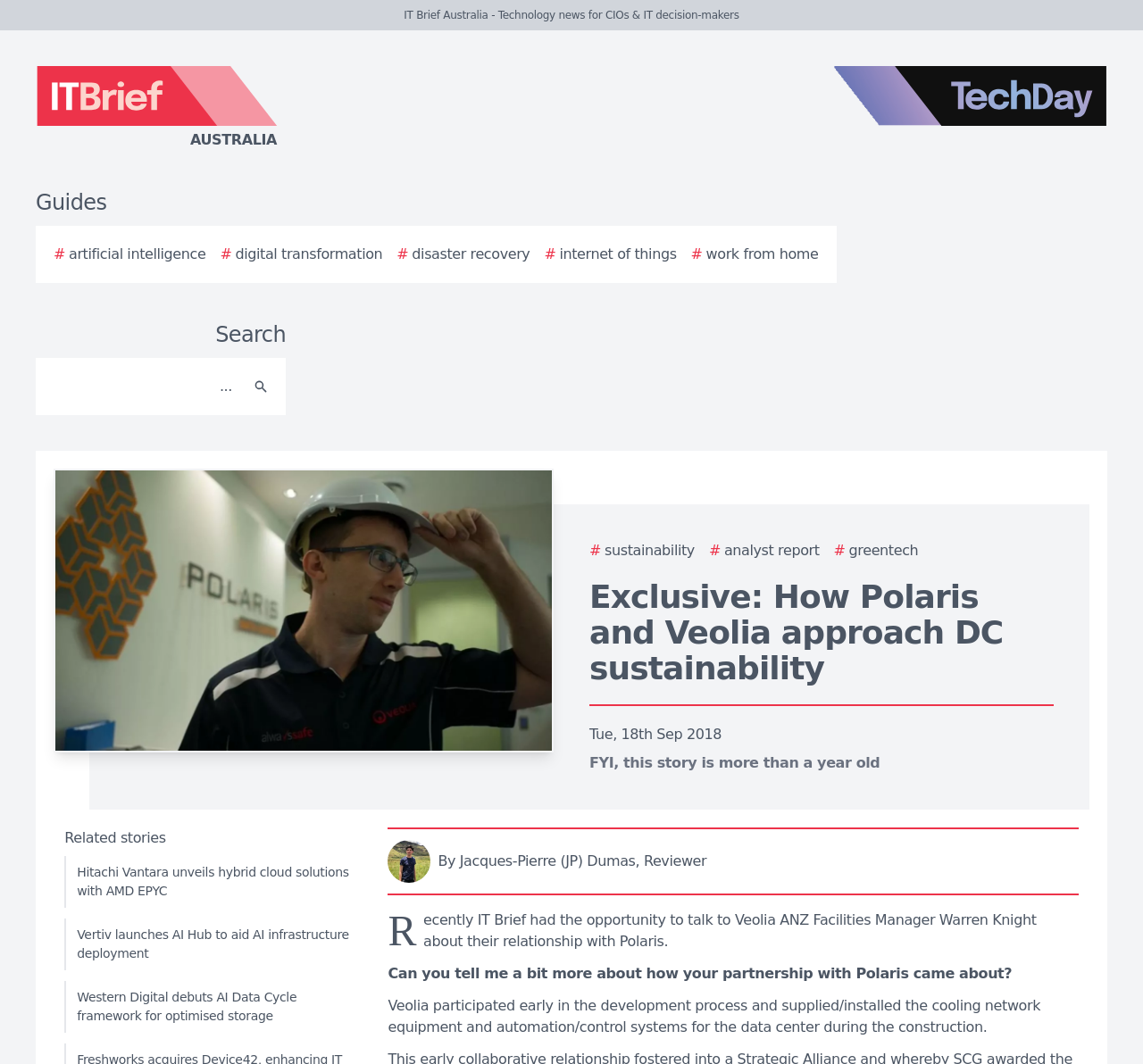Please determine the bounding box of the UI element that matches this description: # Sustainability. The coordinates should be given as (top-left x, top-left y, bottom-right x, bottom-right y), with all values between 0 and 1.

[0.516, 0.508, 0.608, 0.528]